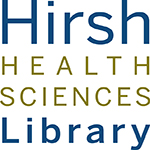What is the color of the font used for 'HEALTH SCIENCES' in the logo?
Provide an in-depth and detailed answer to the question.

The logo prominently displays the name 'Hirsh' in a bold blue font, followed by 'HEALTH SCIENCES' in a golden hue, which is the color used for the 'HEALTH SCIENCES' part of the logo.